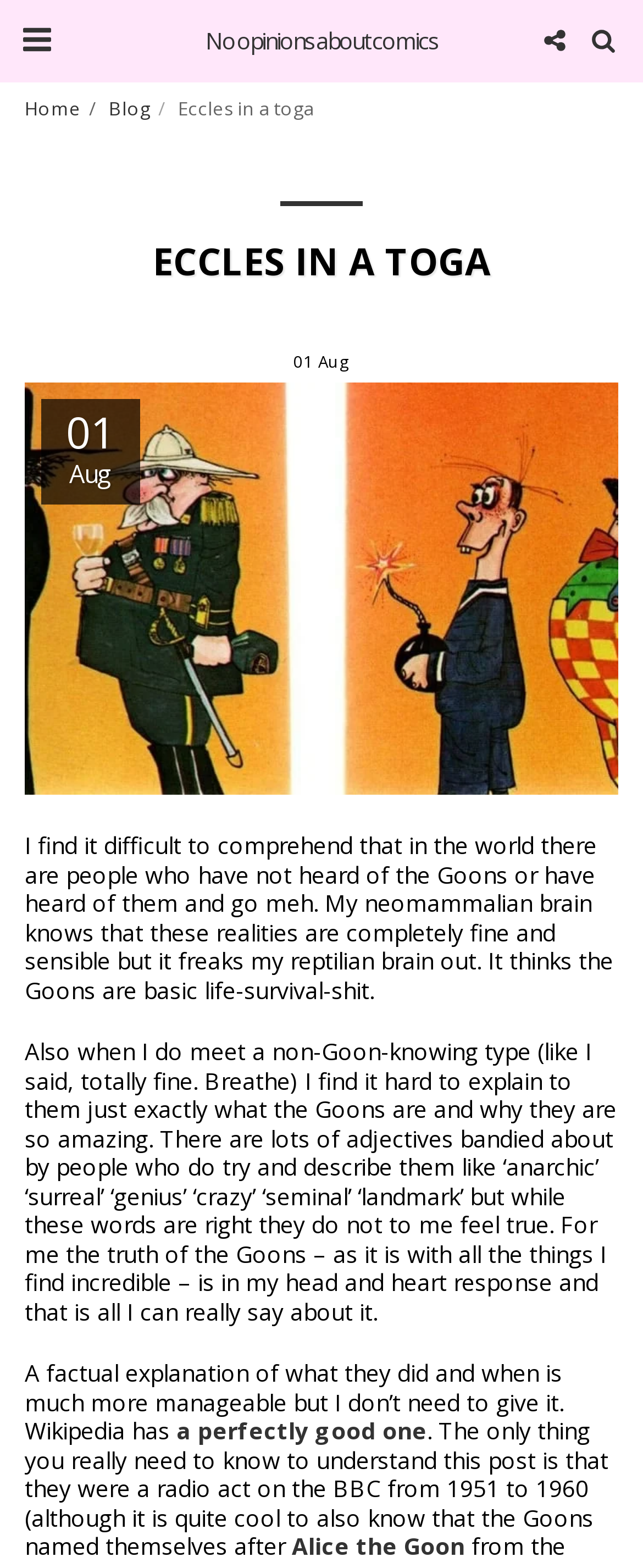Determine the bounding box coordinates of the UI element described by: "No opinions about comics".

[0.281, 0.0, 0.719, 0.052]